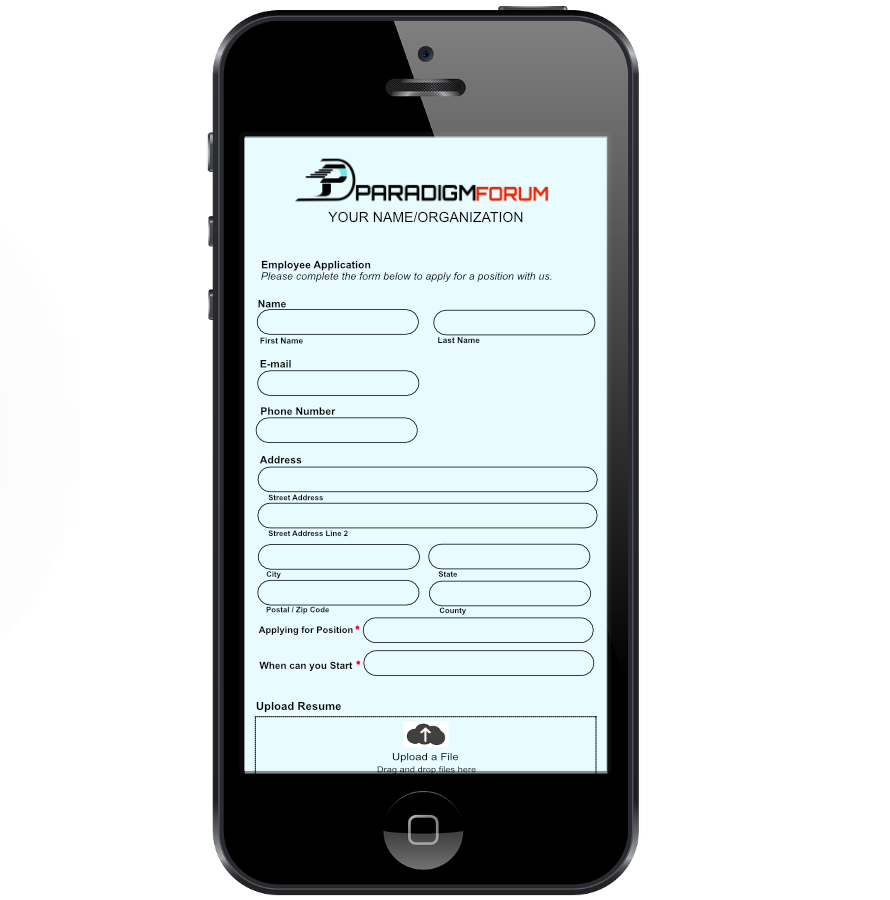Create an extensive caption that includes all significant details of the image.

The image displays a mobile phone featuring an employee application form for "Paradigm Forum." The form, presented against a soft blue background, includes several fields for the applicant to fill out. At the top, there is a logo that bears the name "Paradigm Forum" prominently, with a sleek, modern design. 

Below the logo, the form requests the following information: 

- **Name:** With designated spaces for both the first and last name.
- **E-mail:** A field for the applicant's email address.
- **Phone Number:** A section to enter the contact number.
- **Address:** Multiple fields are allocated for the street address, an optional secondary line, city, state, postal/zip code, and county.
- **Applying for Position:** A space to indicate the job being applied for.
- **When can you Start:** A clear prompt for applicants to state their availability.

Lastly, there is an "Upload Resume" section, featuring a drag-and-drop area for submitting resumes. This application form is designed for easy use on mobile devices, catering to job seekers looking to apply conveniently.